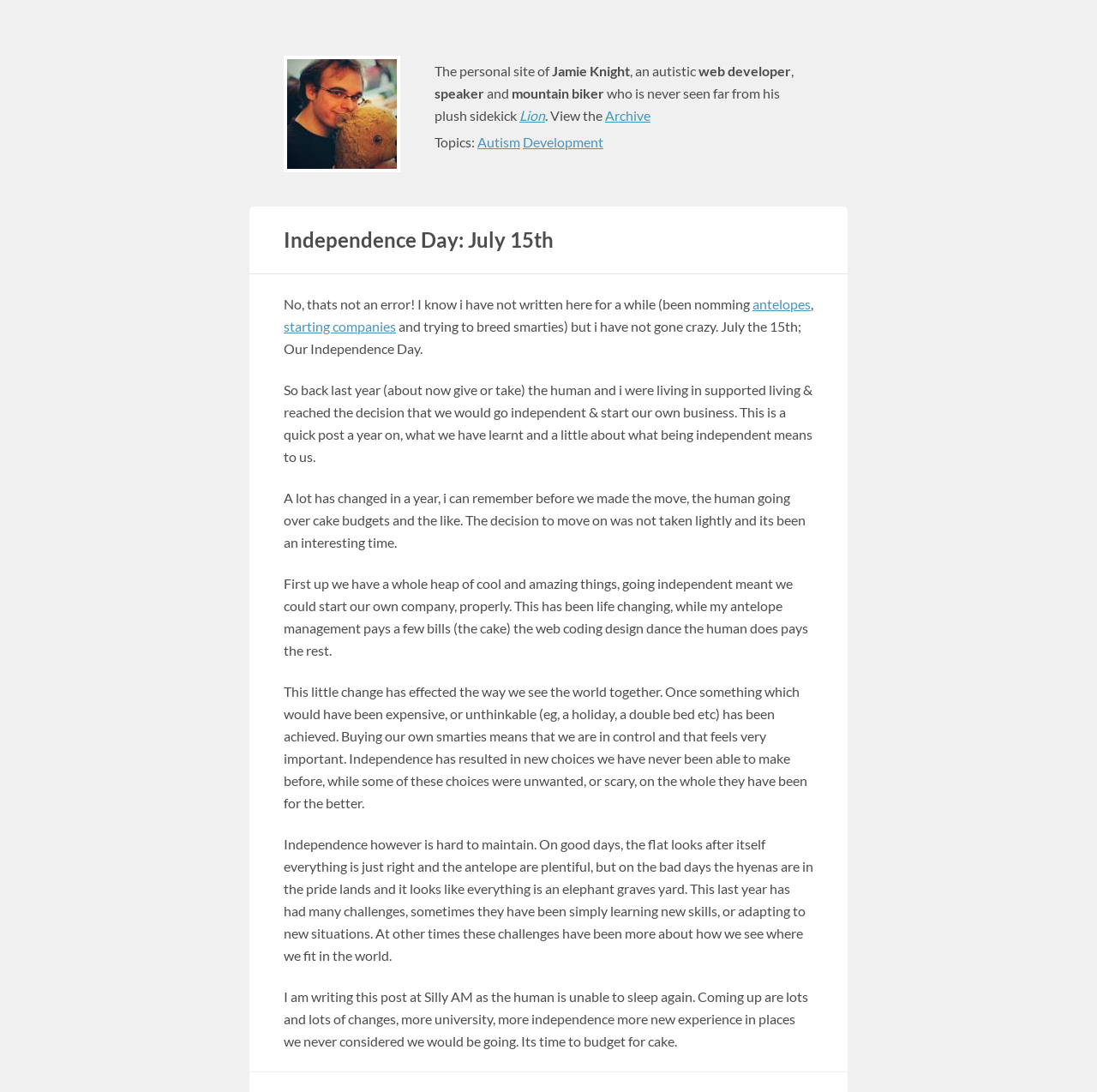What is the name of the author's plush sidekick?
Using the image as a reference, answer the question in detail.

The name of the author's plush sidekick can be found by reading the text 'who is never seen far from his plush sidekick Lion'. This text is located near the top of the webpage and provides information about the author's companion.